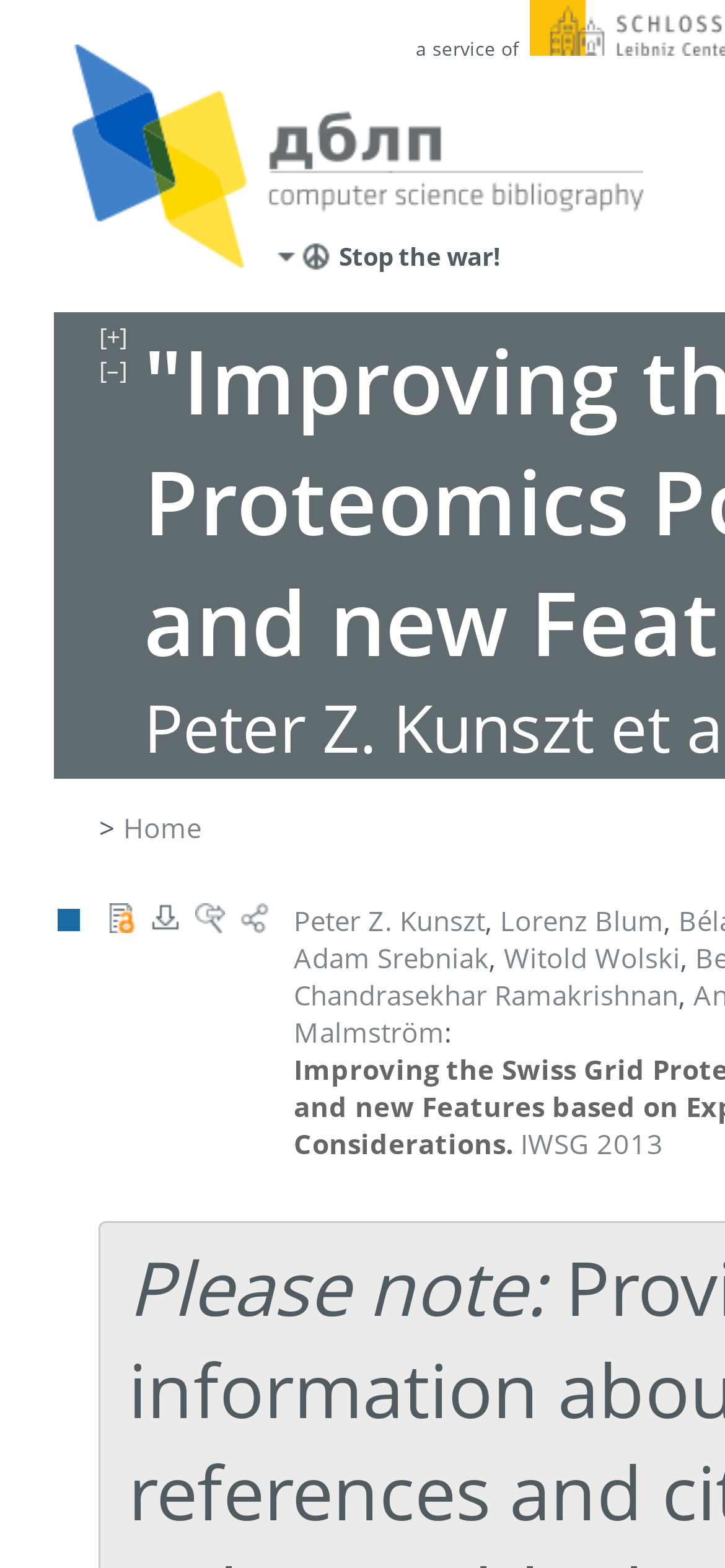Reply to the question with a single word or phrase:
What is the first author's name?

Peter Z. Kunszt